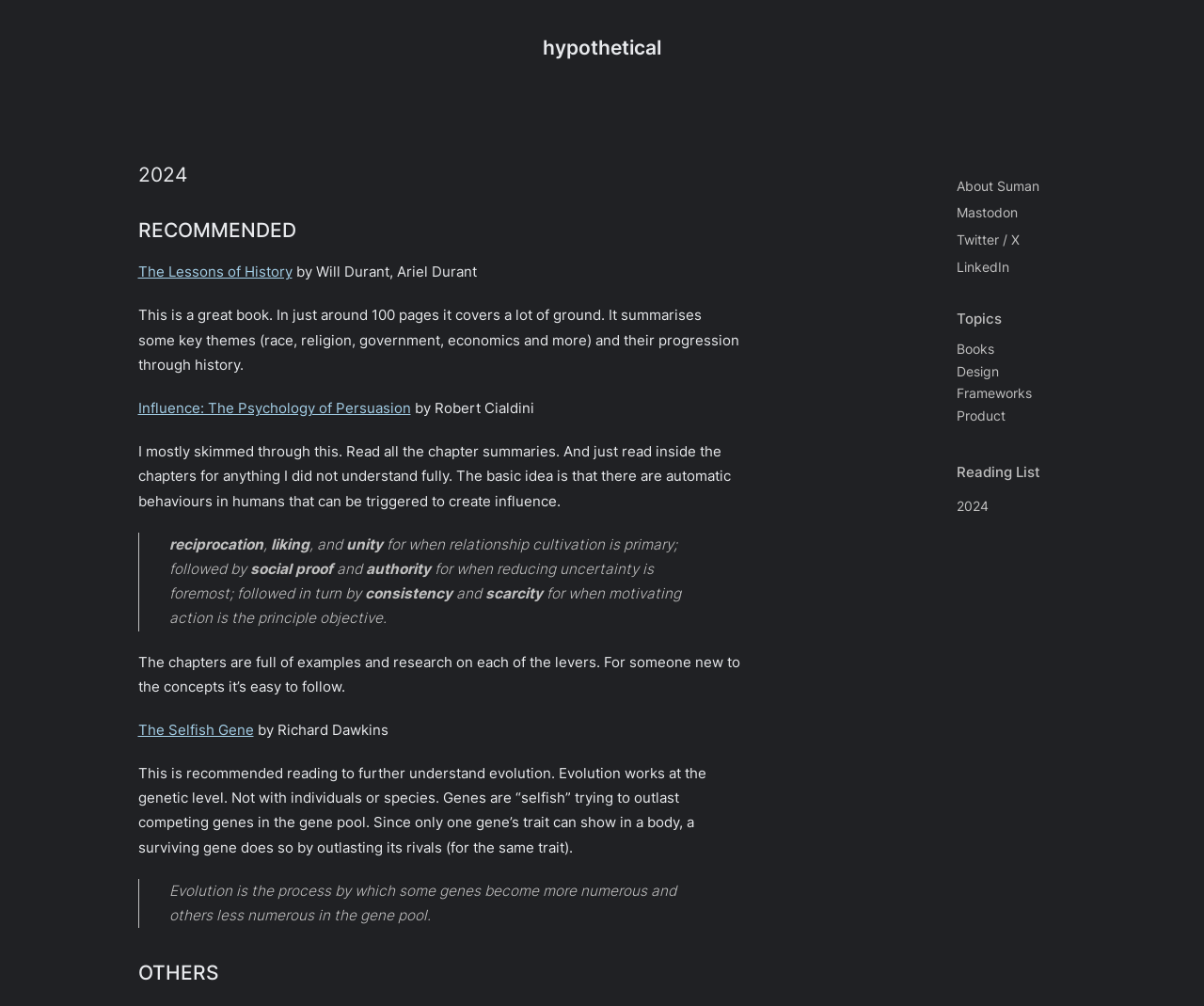Using the description: "Books", determine the UI element's bounding box coordinates. Ensure the coordinates are in the format of four float numbers between 0 and 1, i.e., [left, top, right, bottom].

[0.795, 0.339, 0.826, 0.354]